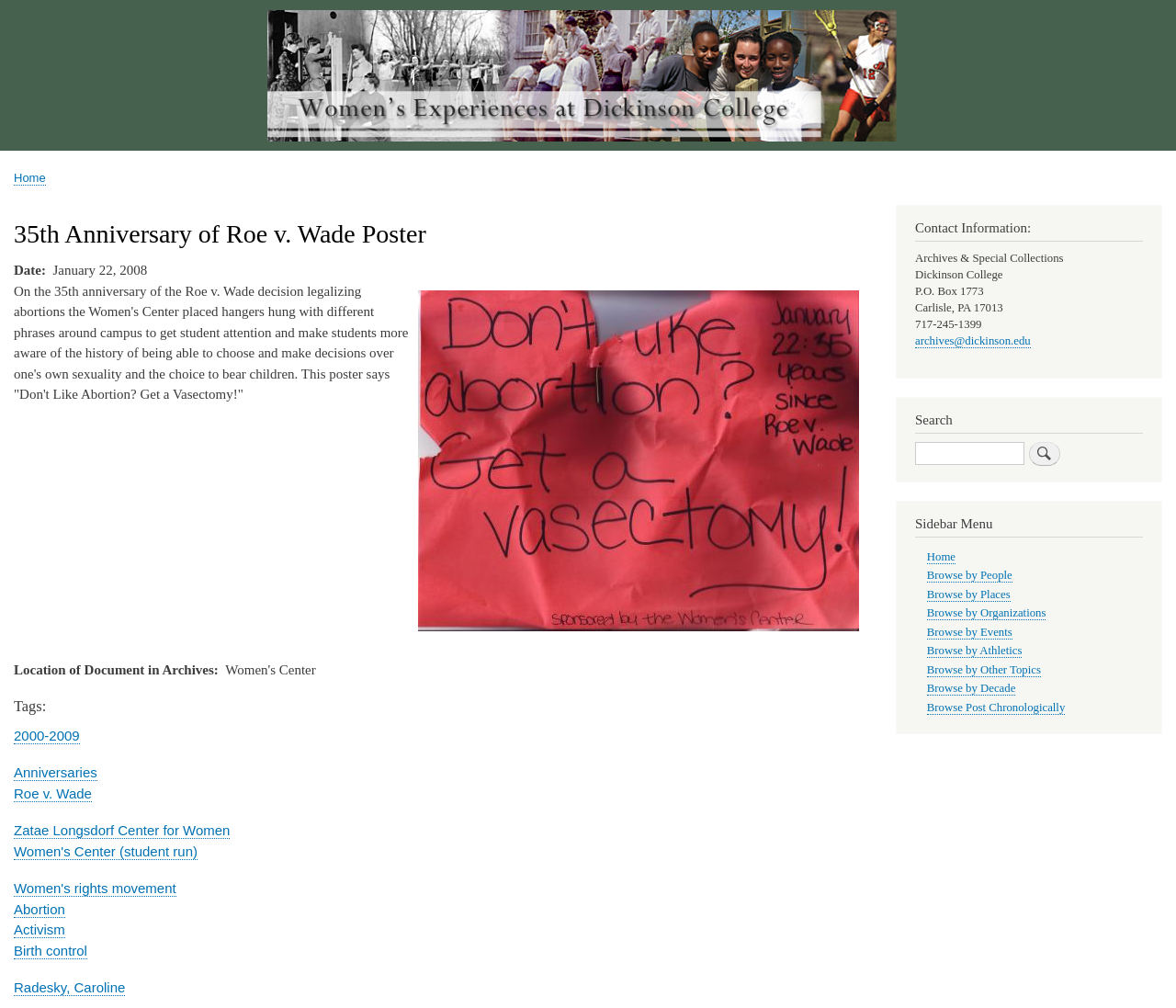Identify the bounding box coordinates of the region that needs to be clicked to carry out this instruction: "Learn more about Creative Writing". Provide these coordinates as four float numbers ranging from 0 to 1, i.e., [left, top, right, bottom].

None